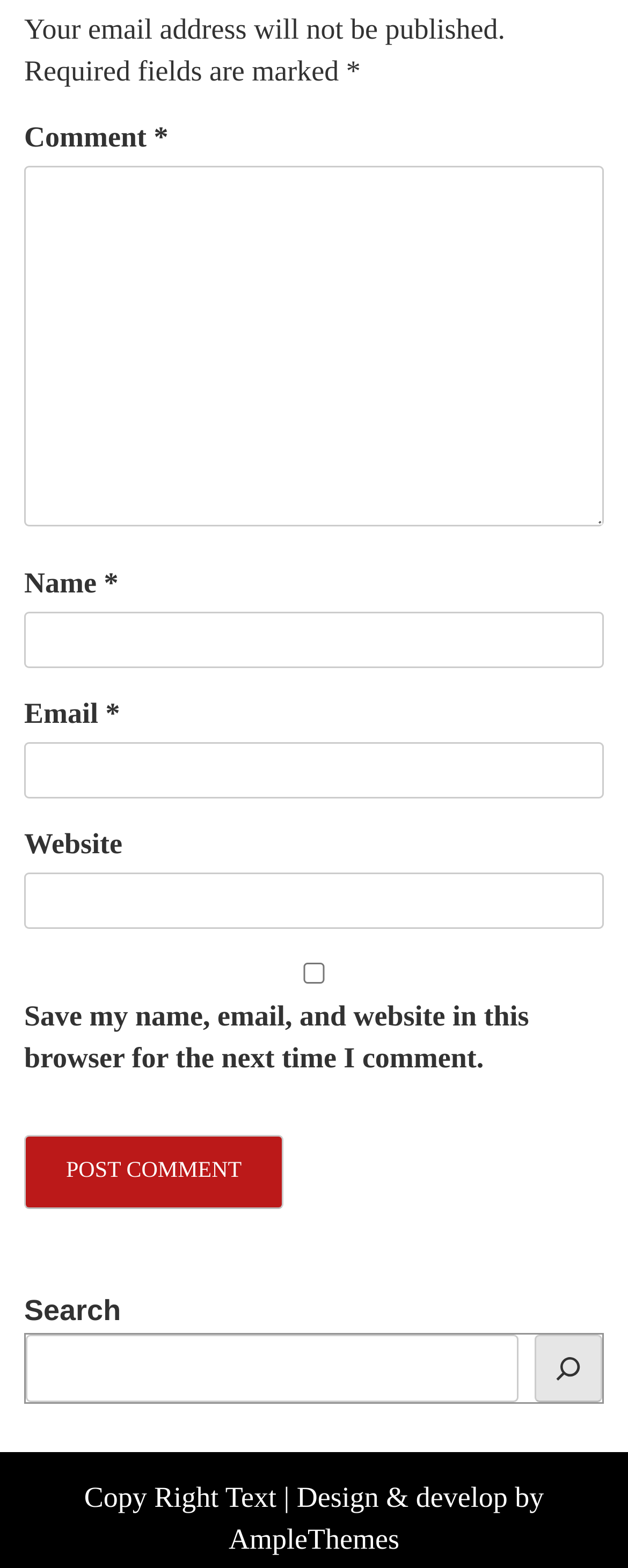Please identify the bounding box coordinates of the area I need to click to accomplish the following instruction: "Input your email".

[0.038, 0.473, 0.962, 0.509]